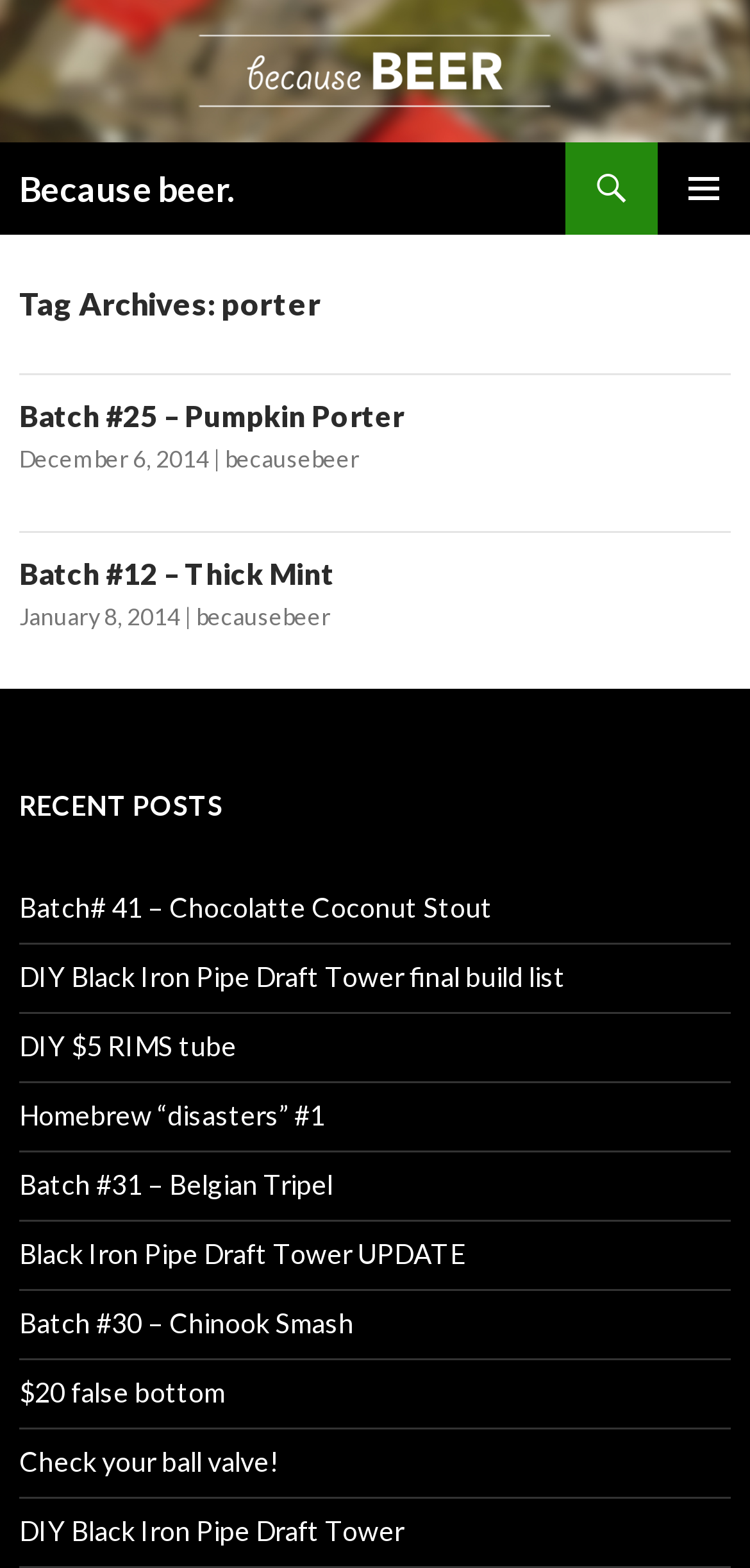Respond with a single word or phrase for the following question: 
What is the main topic of this webpage?

Beer